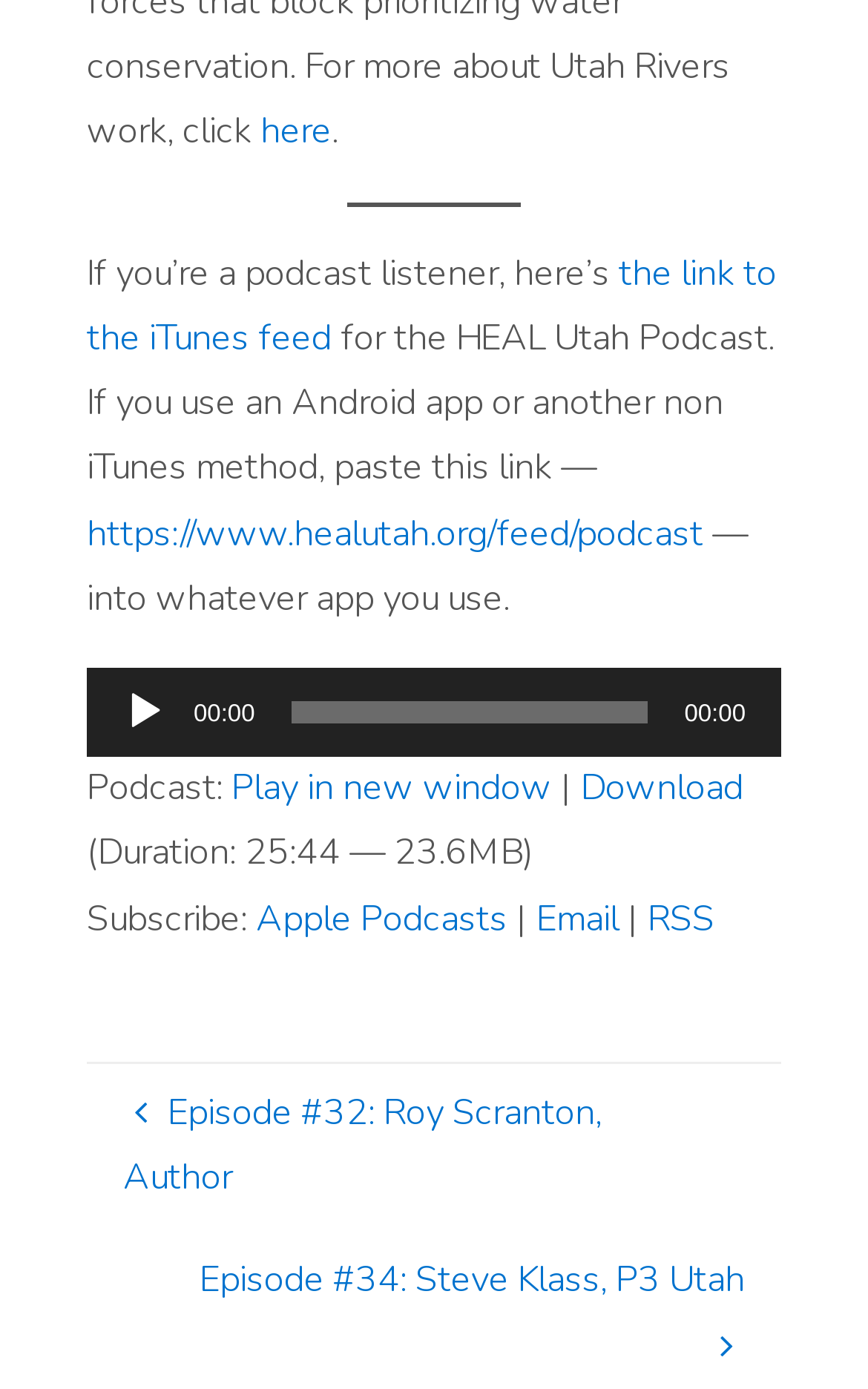Please determine the bounding box coordinates of the clickable area required to carry out the following instruction: "Click the 'Download' link". The coordinates must be four float numbers between 0 and 1, represented as [left, top, right, bottom].

[0.669, 0.55, 0.856, 0.585]